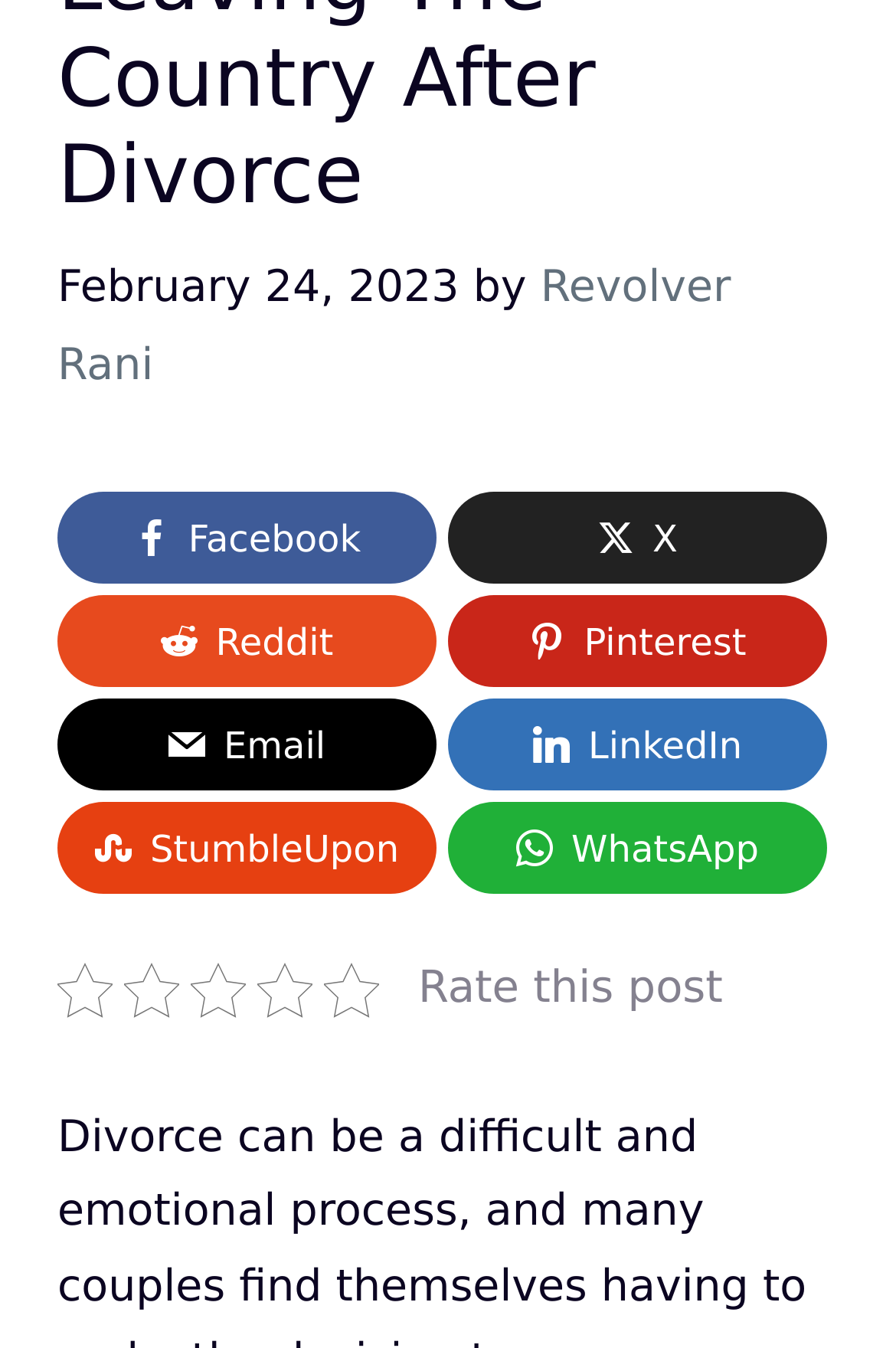Answer the question below using just one word or a short phrase: 
What is the purpose of the 'Rate this post' button?

To rate the post